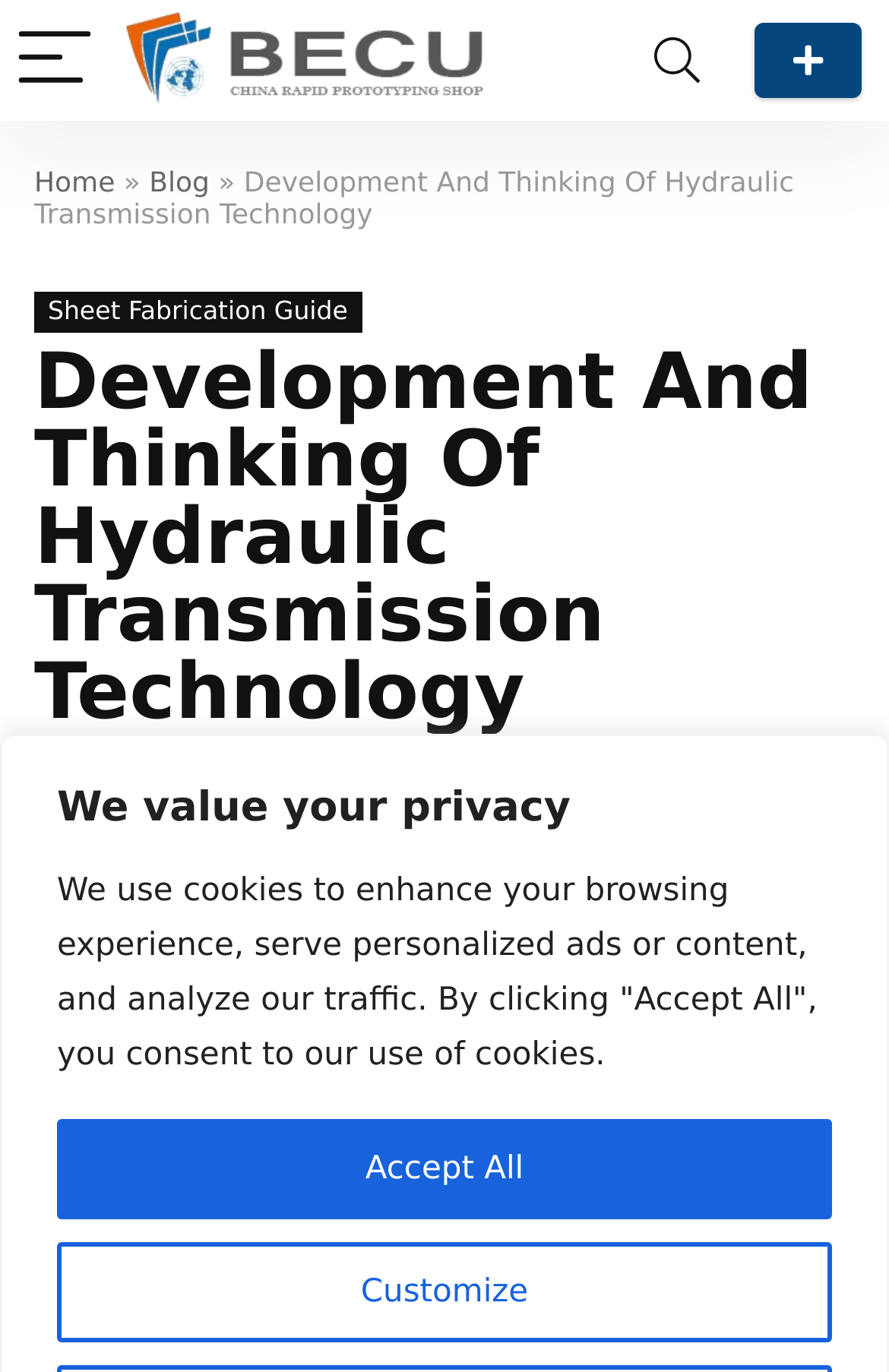Using the description: "Accept All", identify the bounding box of the corresponding UI element in the screenshot.

[0.064, 0.816, 0.936, 0.889]